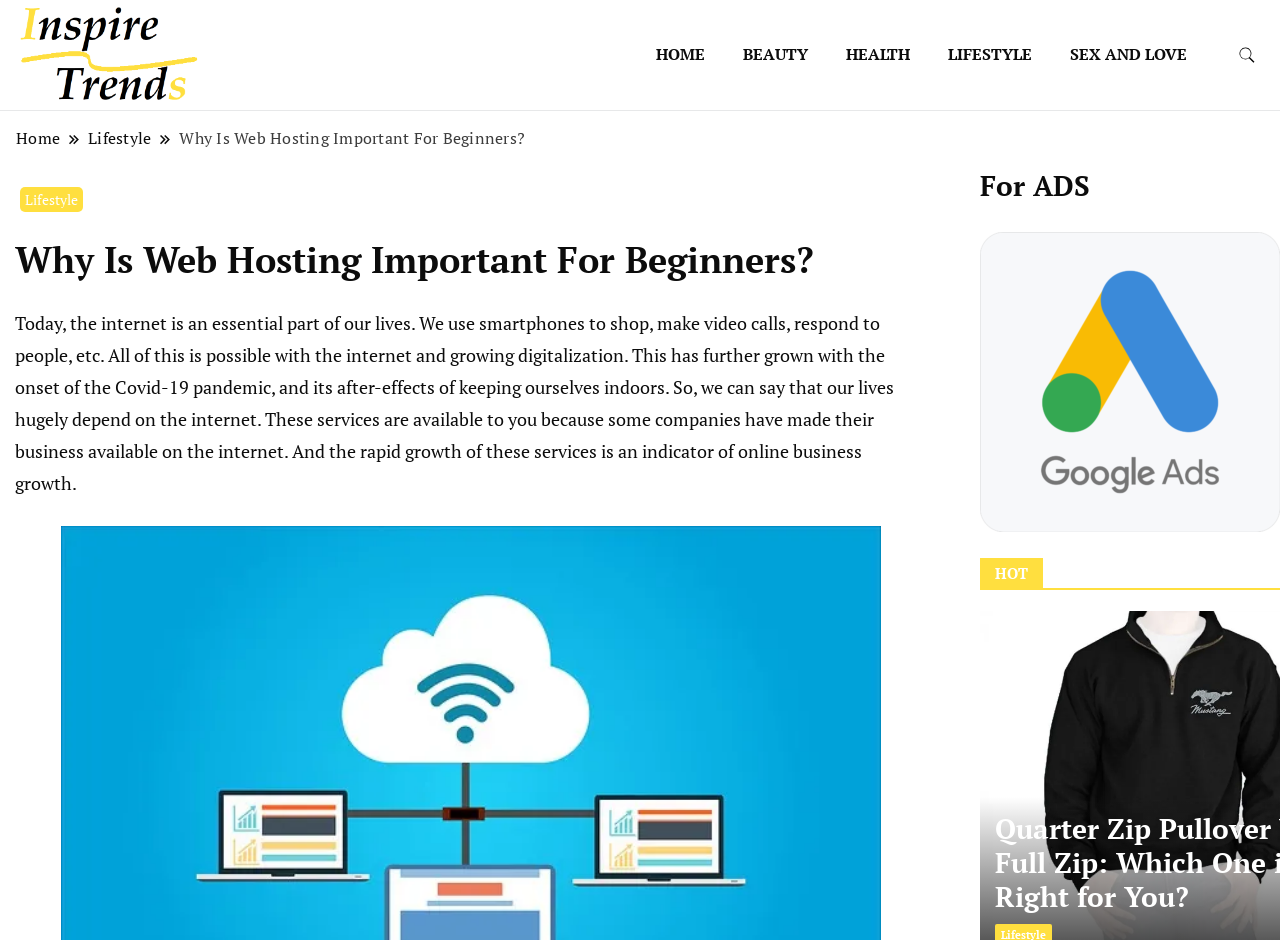Identify the headline of the webpage and generate its text content.

Why Is Web Hosting Important For Beginners?